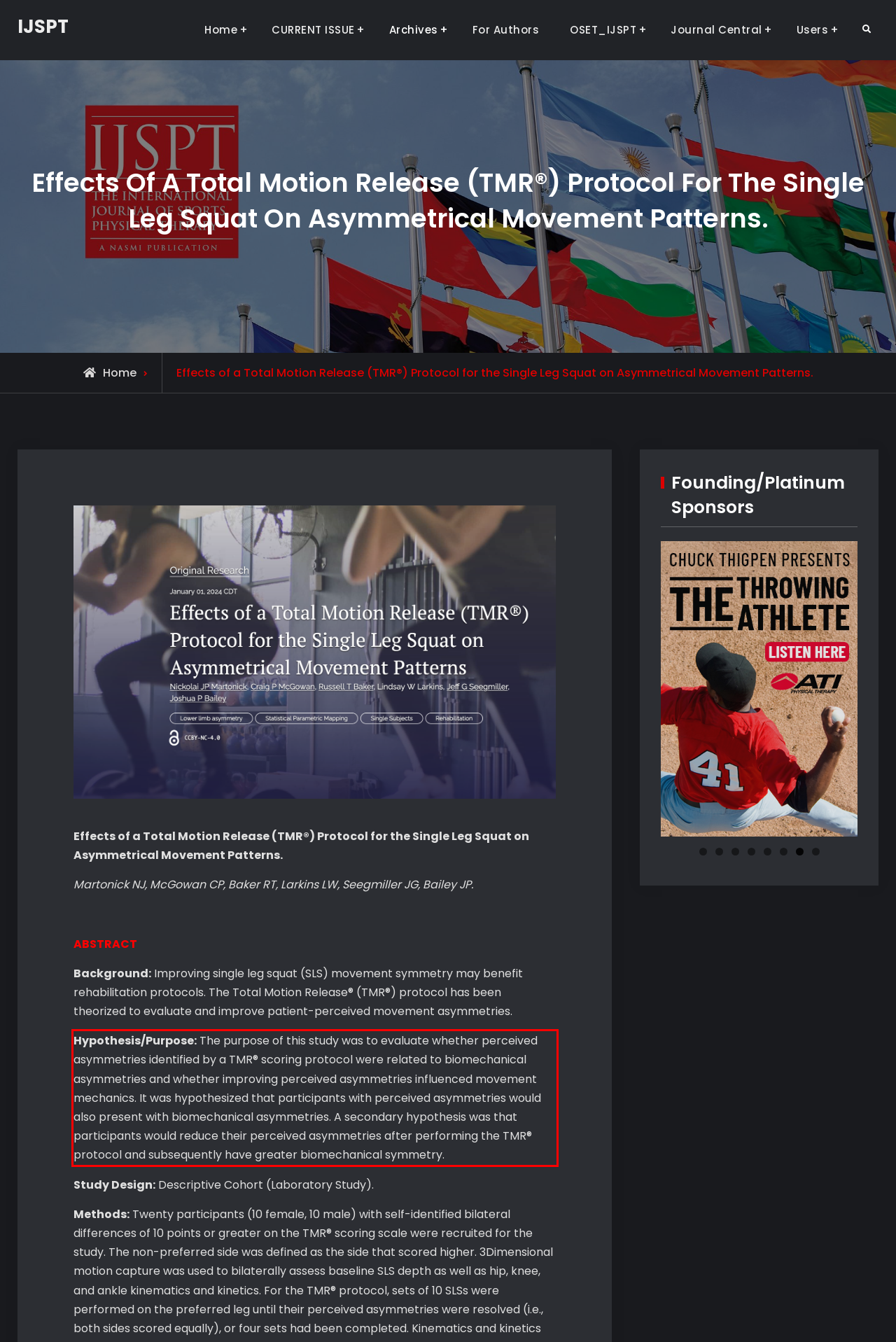Identify the red bounding box in the webpage screenshot and perform OCR to generate the text content enclosed.

Hypothesis/Purpose: The purpose of this study was to evaluate whether perceived asymmetries identified by a TMR® scoring protocol were related to biomechanical asymmetries and whether improving perceived asymmetries influenced movement mechanics. It was hypothesized that participants with perceived asymmetries would also present with biomechanical asymmetries. A secondary hypothesis was that participants would reduce their perceived asymmetries after performing the TMR® protocol and subsequently have greater biomechanical symmetry.